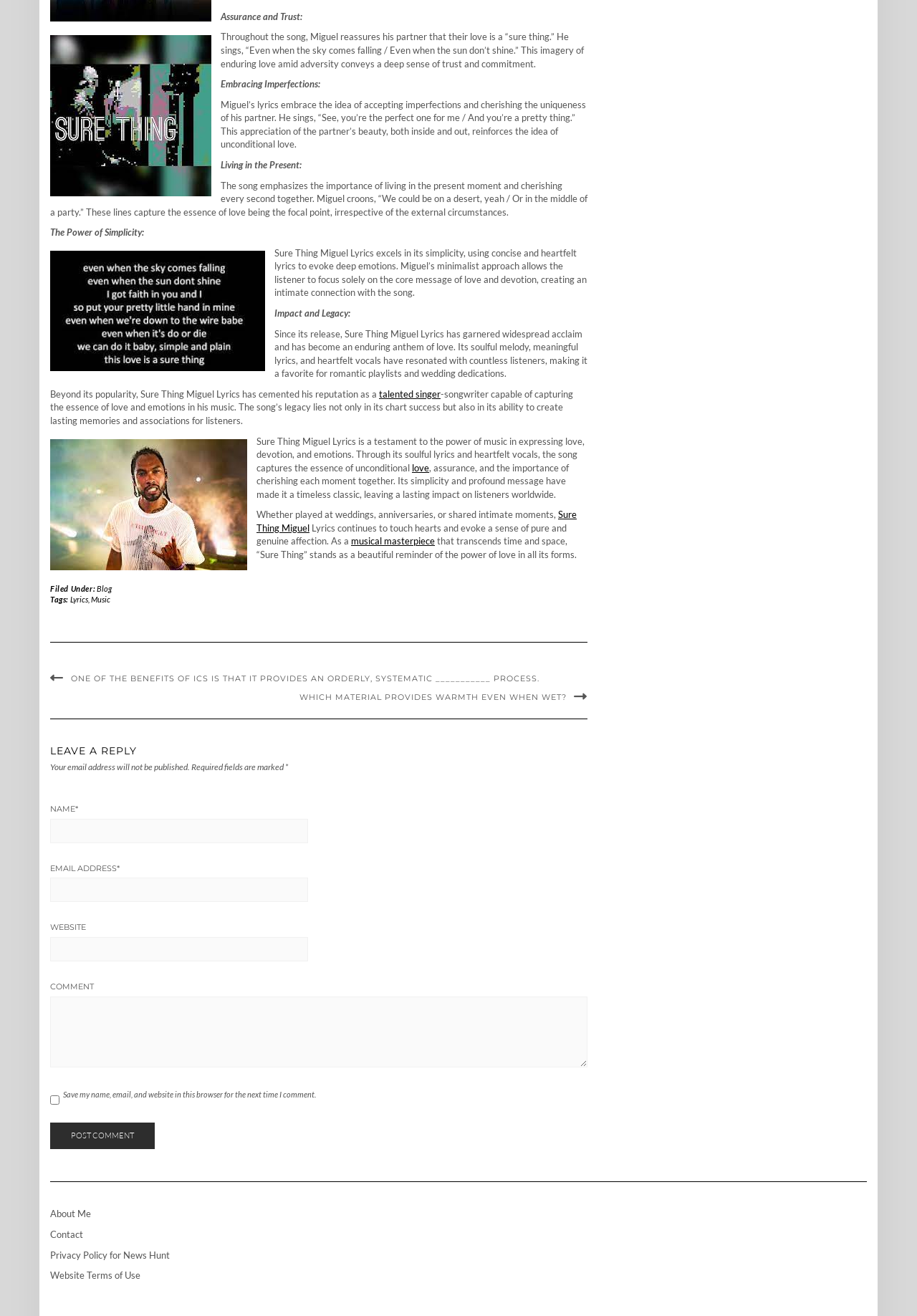Using the description: "Contact", identify the bounding box of the corresponding UI element in the screenshot.

[0.055, 0.934, 0.091, 0.942]